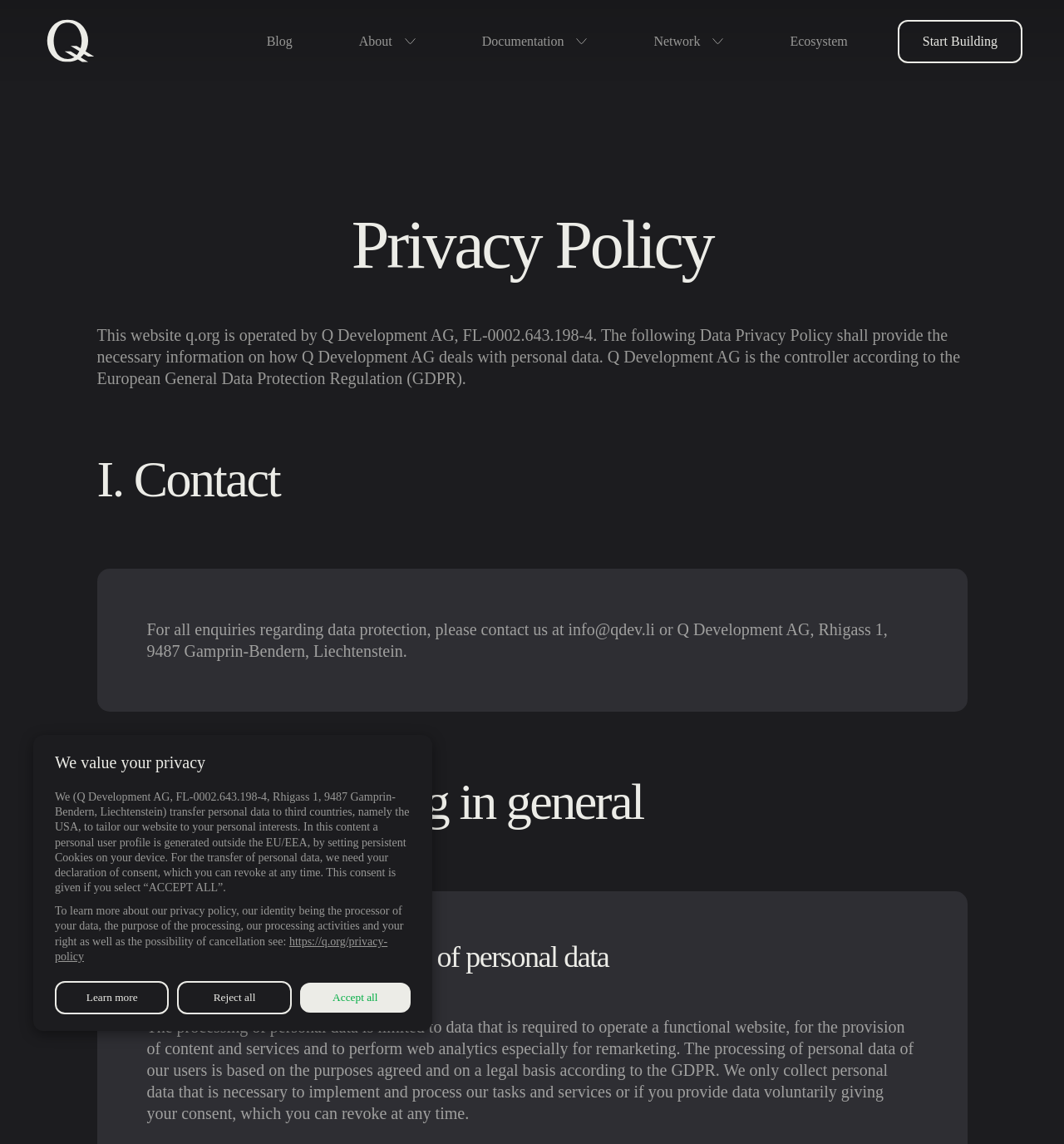Answer with a single word or phrase: 
What is the basis for processing personal data?

Purposes agreed and legal basis according to GDPR